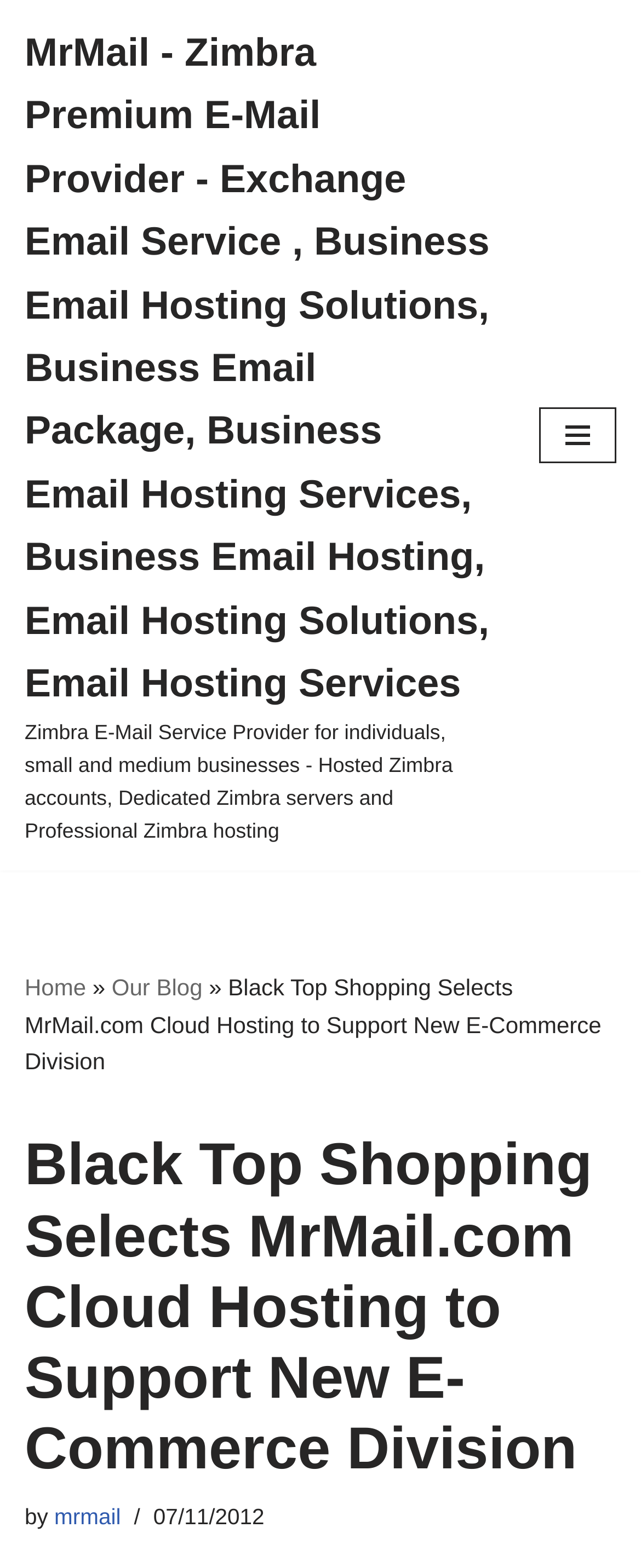Give a succinct answer to this question in a single word or phrase: 
What type of hosting does MrMail provide?

Cloud Hosting